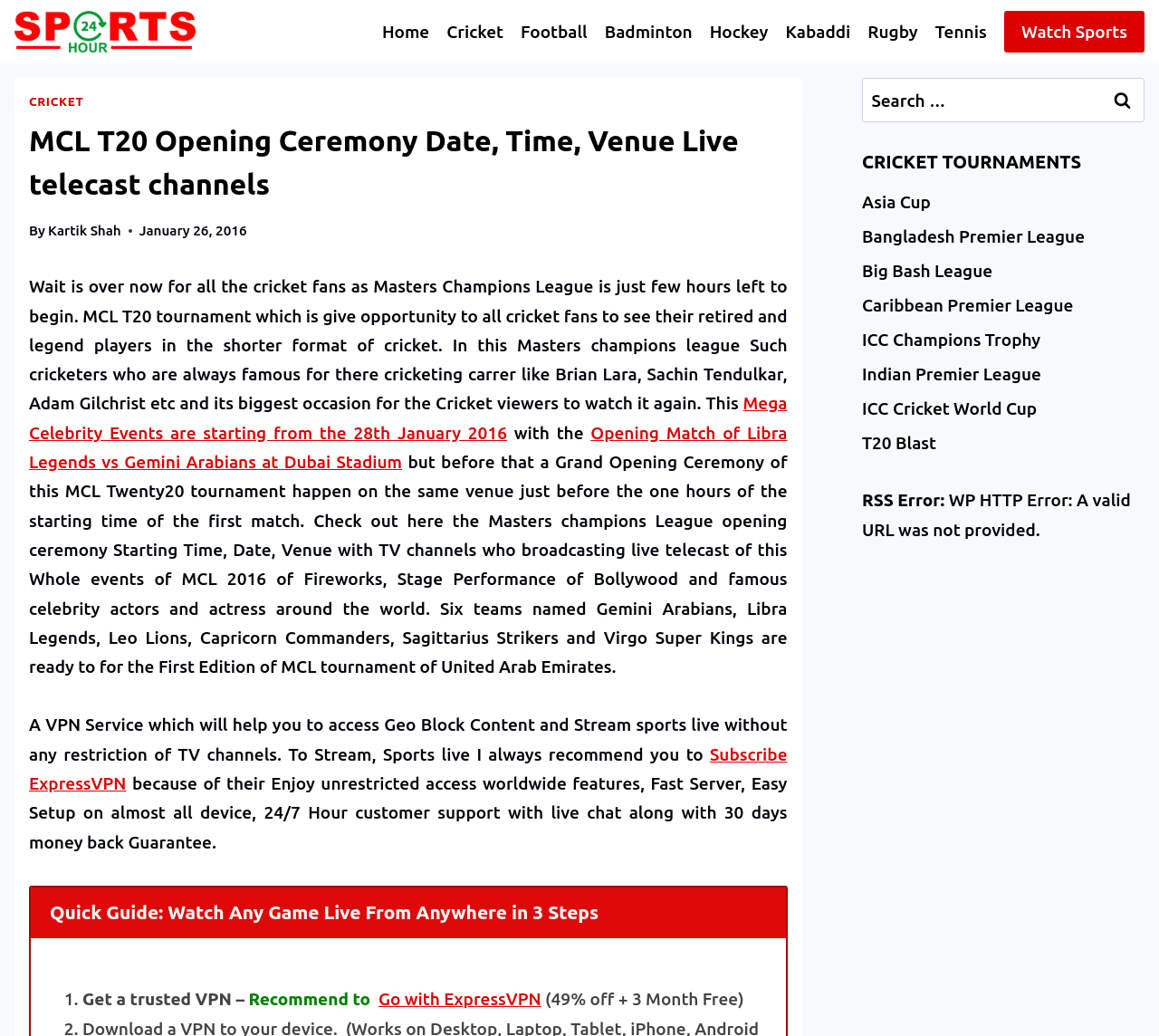What is the title or heading displayed on the webpage?

MCL T20 Opening Ceremony Date, Time, Venue Live telecast channels